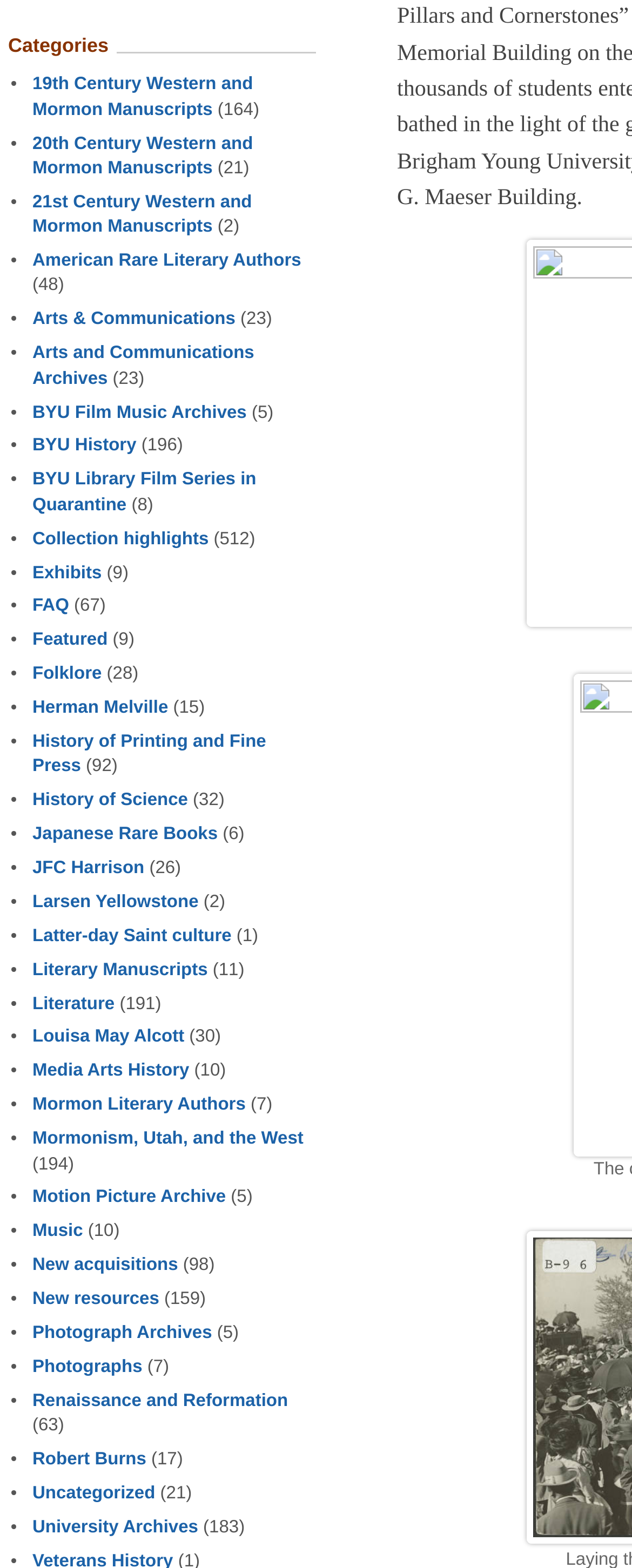Please provide the bounding box coordinates for the UI element as described: "Mormonism, Utah, and the West". The coordinates must be four floats between 0 and 1, represented as [left, top, right, bottom].

[0.051, 0.72, 0.48, 0.733]